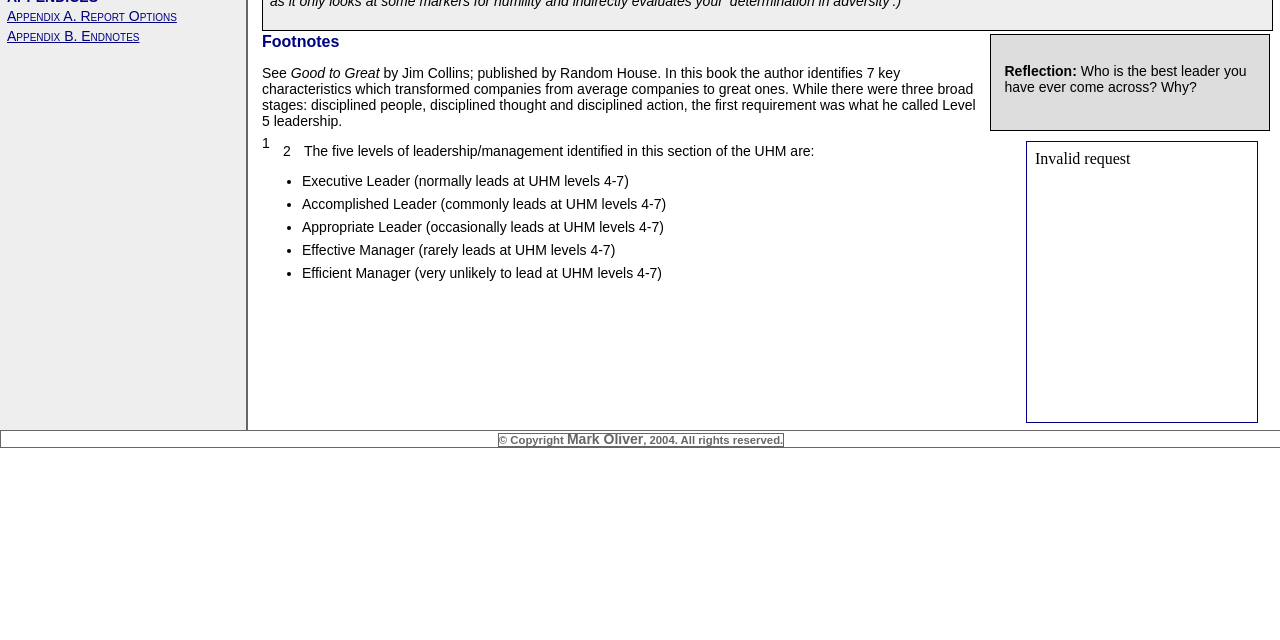Identify the bounding box coordinates for the UI element described by the following text: "Mark Oliver". Provide the coordinates as four float numbers between 0 and 1, in the format [left, top, right, bottom].

[0.443, 0.673, 0.503, 0.698]